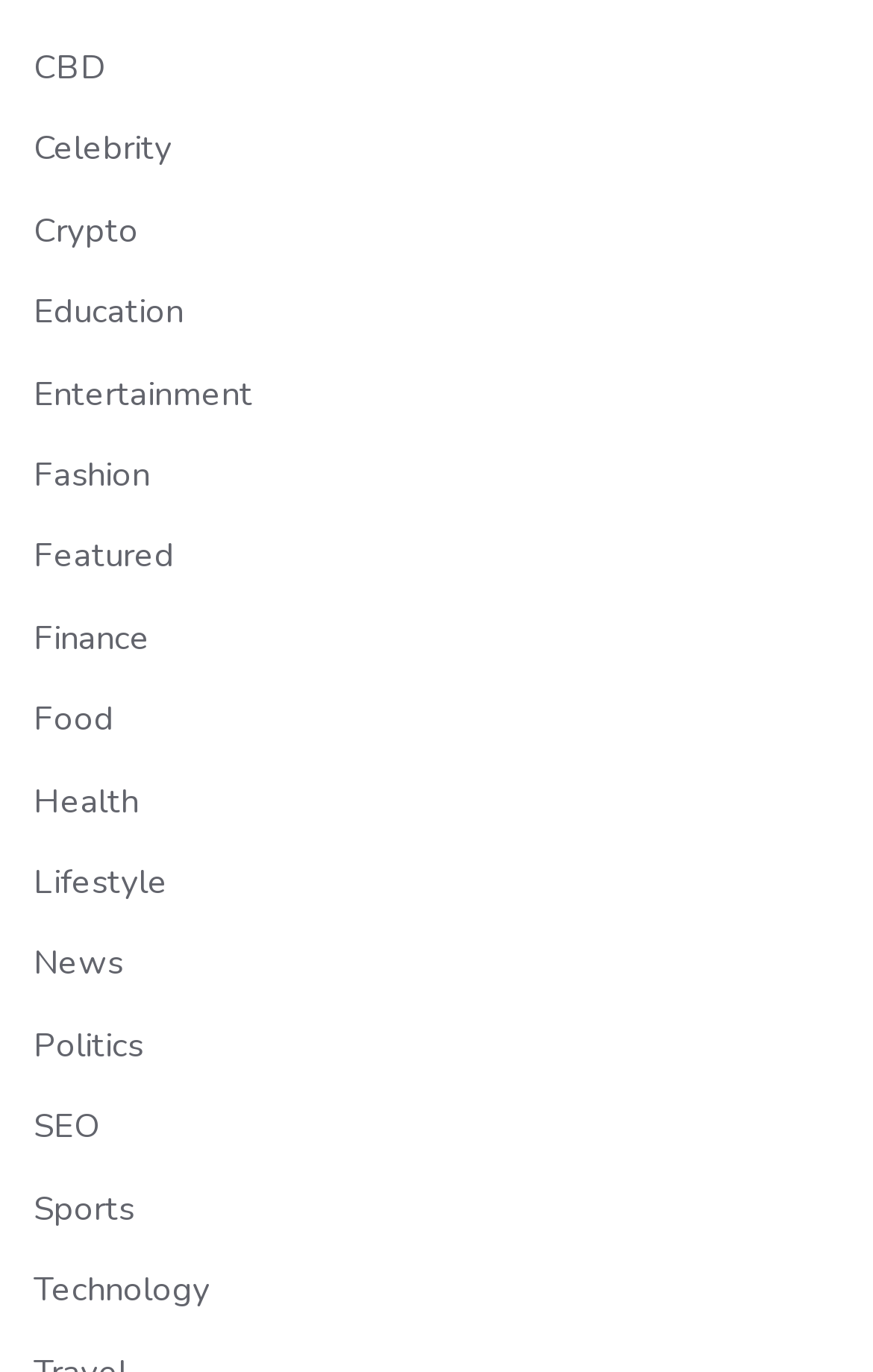Determine the bounding box of the UI component based on this description: "Snow Day". The bounding box coordinates should be four float values between 0 and 1, i.e., [left, top, right, bottom].

None